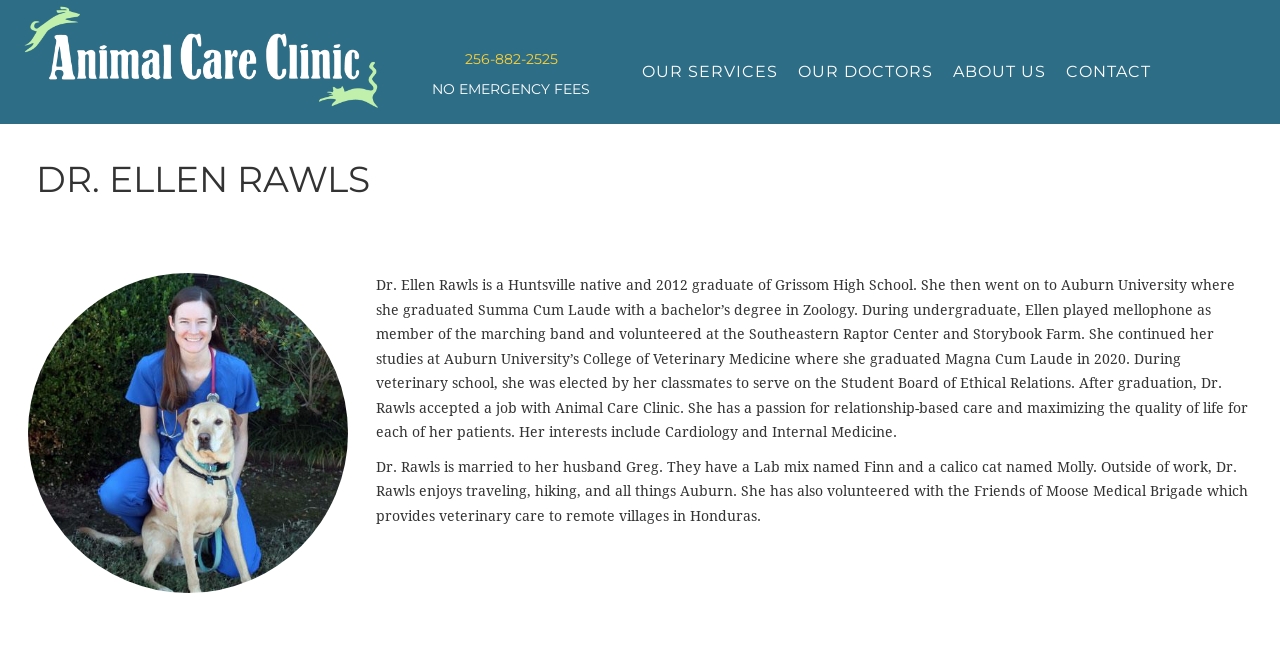What is Dr. Ellen Rawls' profession?
Kindly offer a detailed explanation using the data available in the image.

Based on the webpage, Dr. Ellen Rawls is a veterinarian because she graduated from Auburn University's College of Veterinary Medicine and is currently working at Animal Care Clinic.